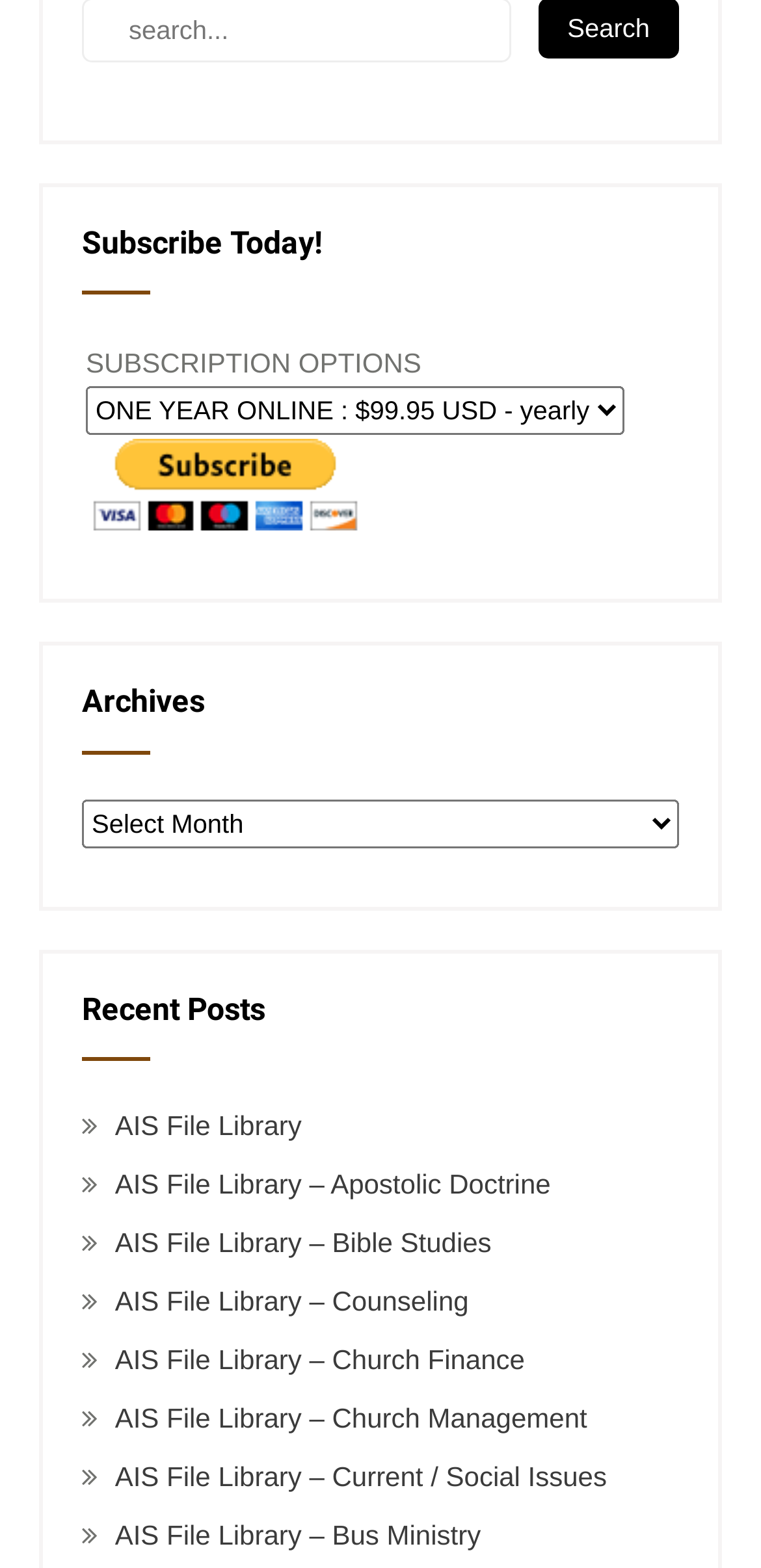Given the content of the image, can you provide a detailed answer to the question?
What is the category of the 'AIS File Library – Bus Ministry' link?

From the recent posts section, we can see that the 'AIS File Library – Bus Ministry' link is categorized under Bus Ministry, which is a specific topic or category.